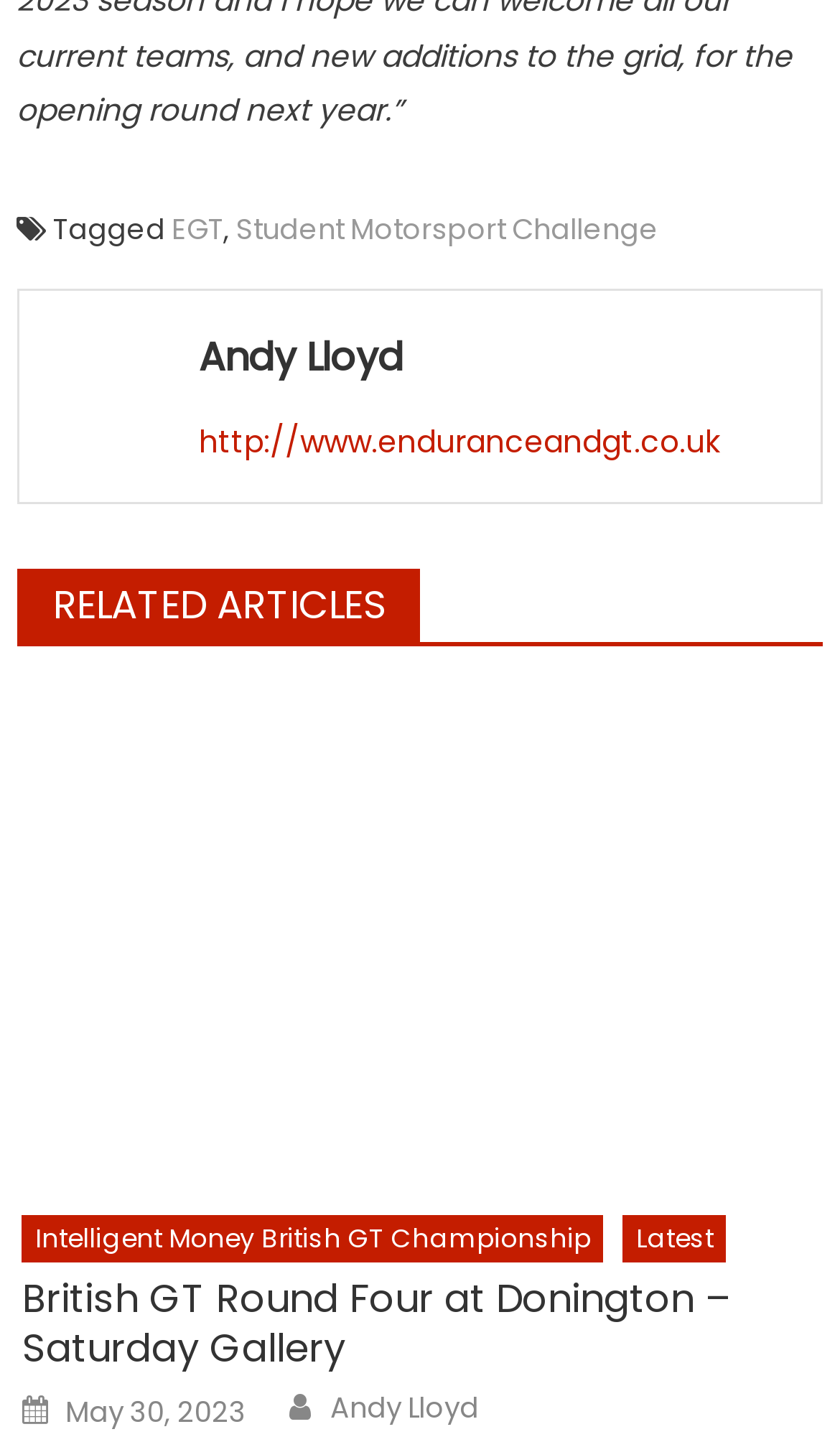Who is the author of the article?
Examine the webpage screenshot and provide an in-depth answer to the question.

The author of the article can be found by looking at the link 'Andy Lloyd' which is located near the bottom of the webpage, below the heading 'RELATED ARTICLES'.